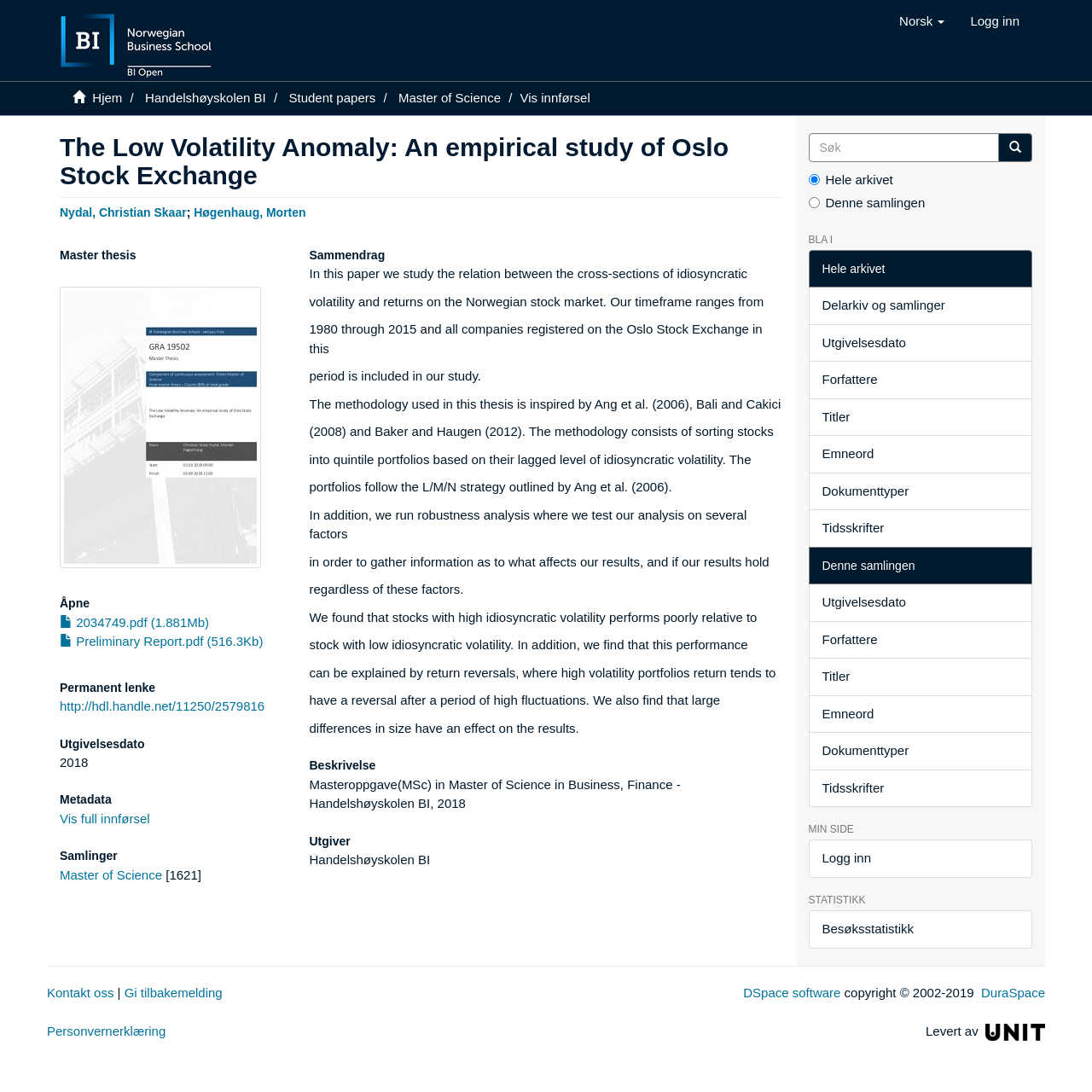Given the description "parent_node: Levert av title="Unit"", determine the bounding box of the corresponding UI element.

[0.902, 0.937, 0.957, 0.95]